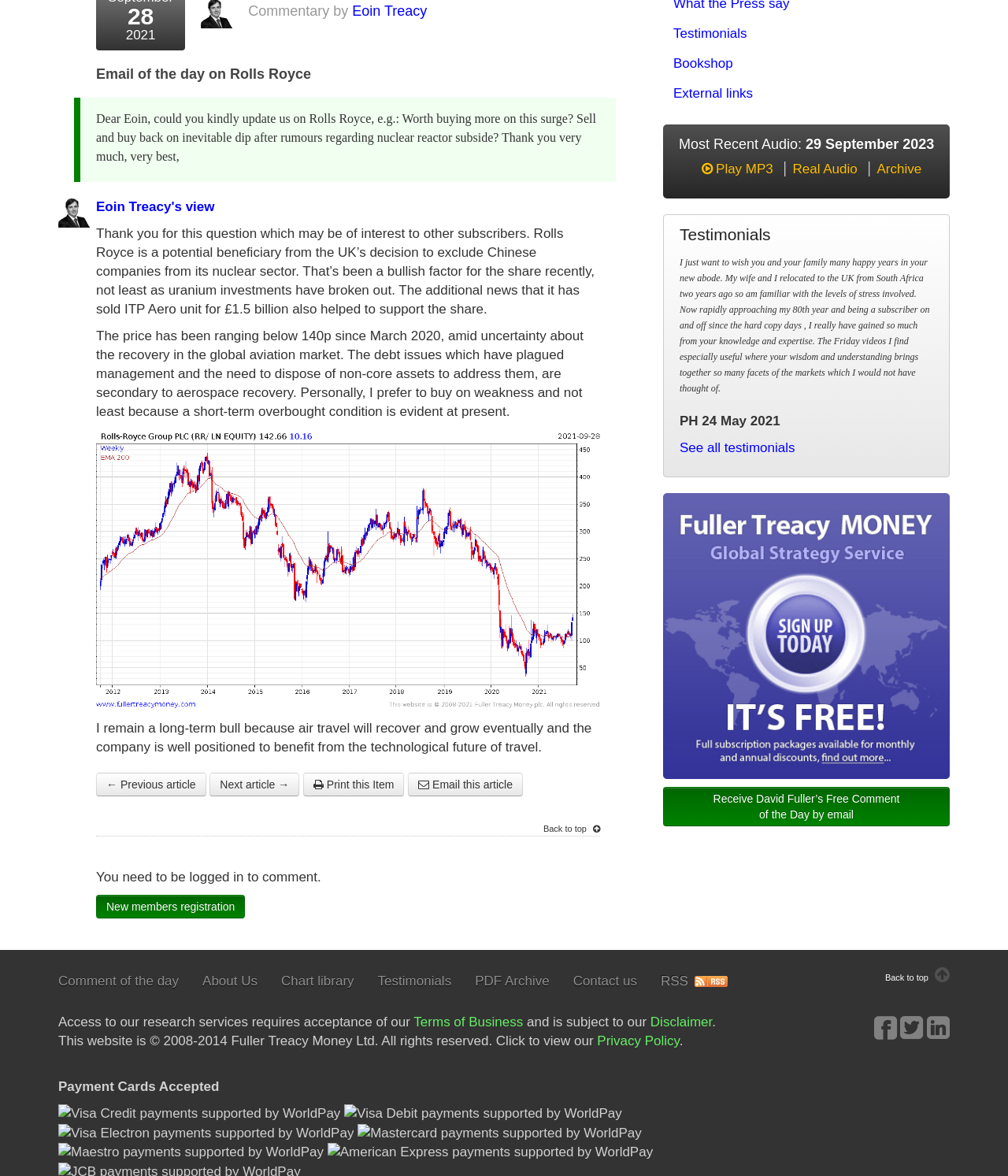Bounding box coordinates are specified in the format (top-left x, top-left y, bottom-right x, bottom-right y). All values are floating point numbers bounded between 0 and 1. Please provide the bounding box coordinate of the region this sentence describes: Eoin Treacy

[0.349, 0.003, 0.424, 0.016]